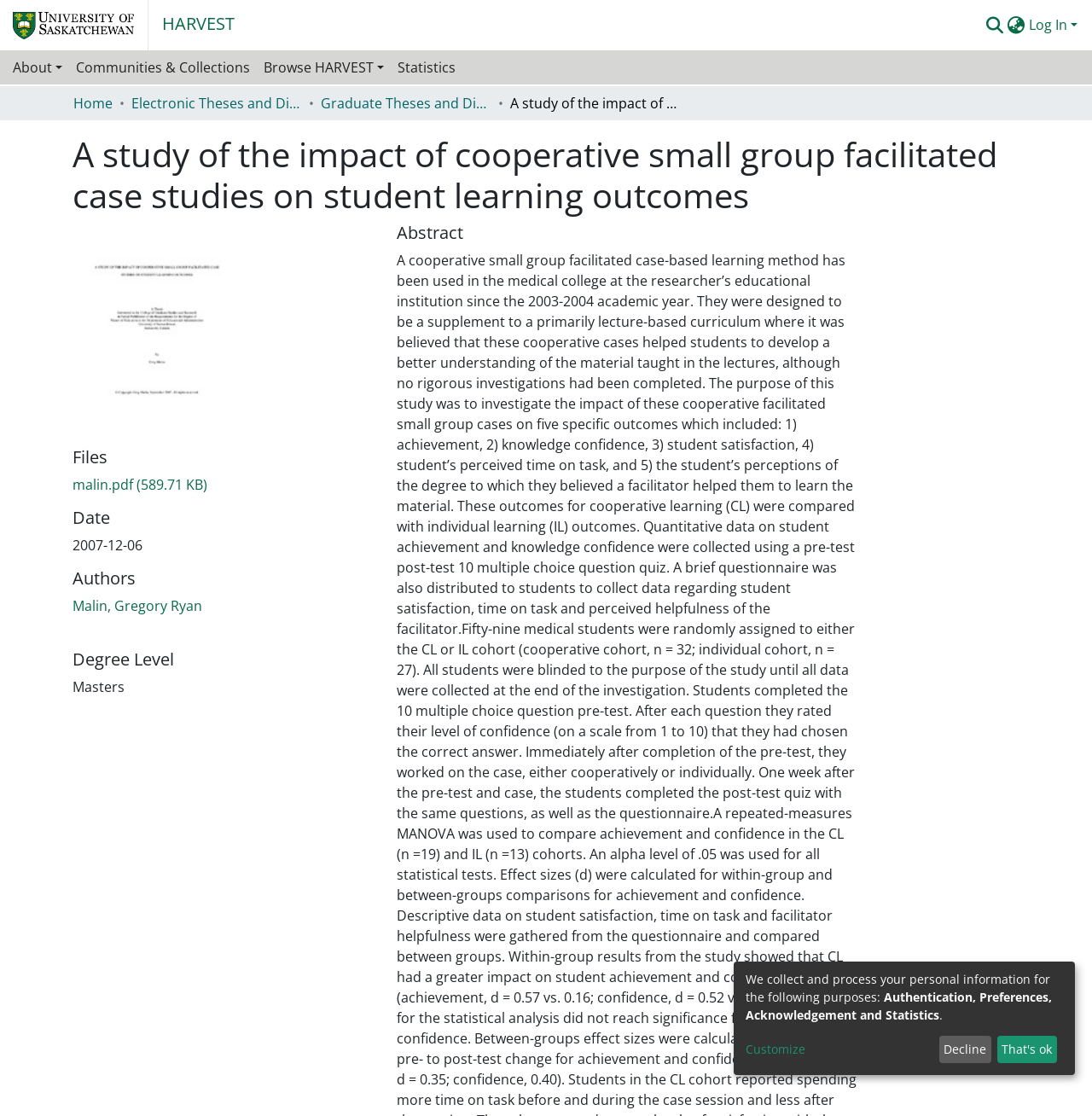Please give a succinct answer using a single word or phrase:
What is the date of the thesis?

2007-12-06